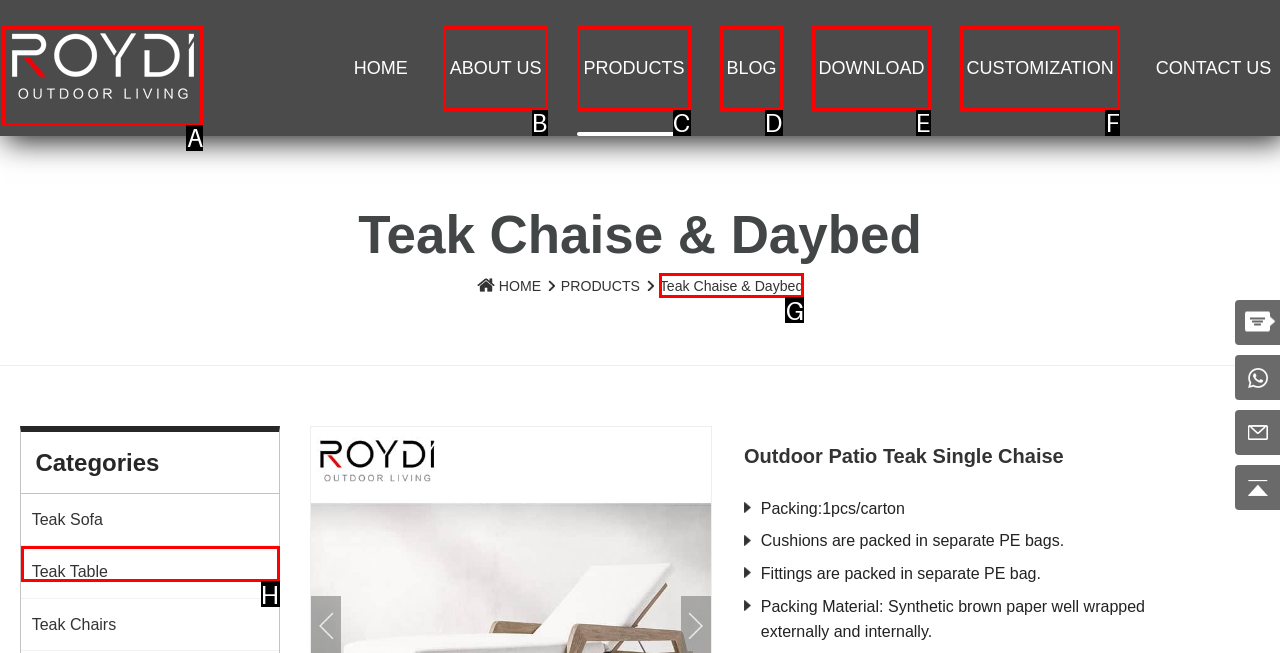Point out which UI element to click to complete this task: read about teak chaise and daybed
Answer with the letter corresponding to the right option from the available choices.

G